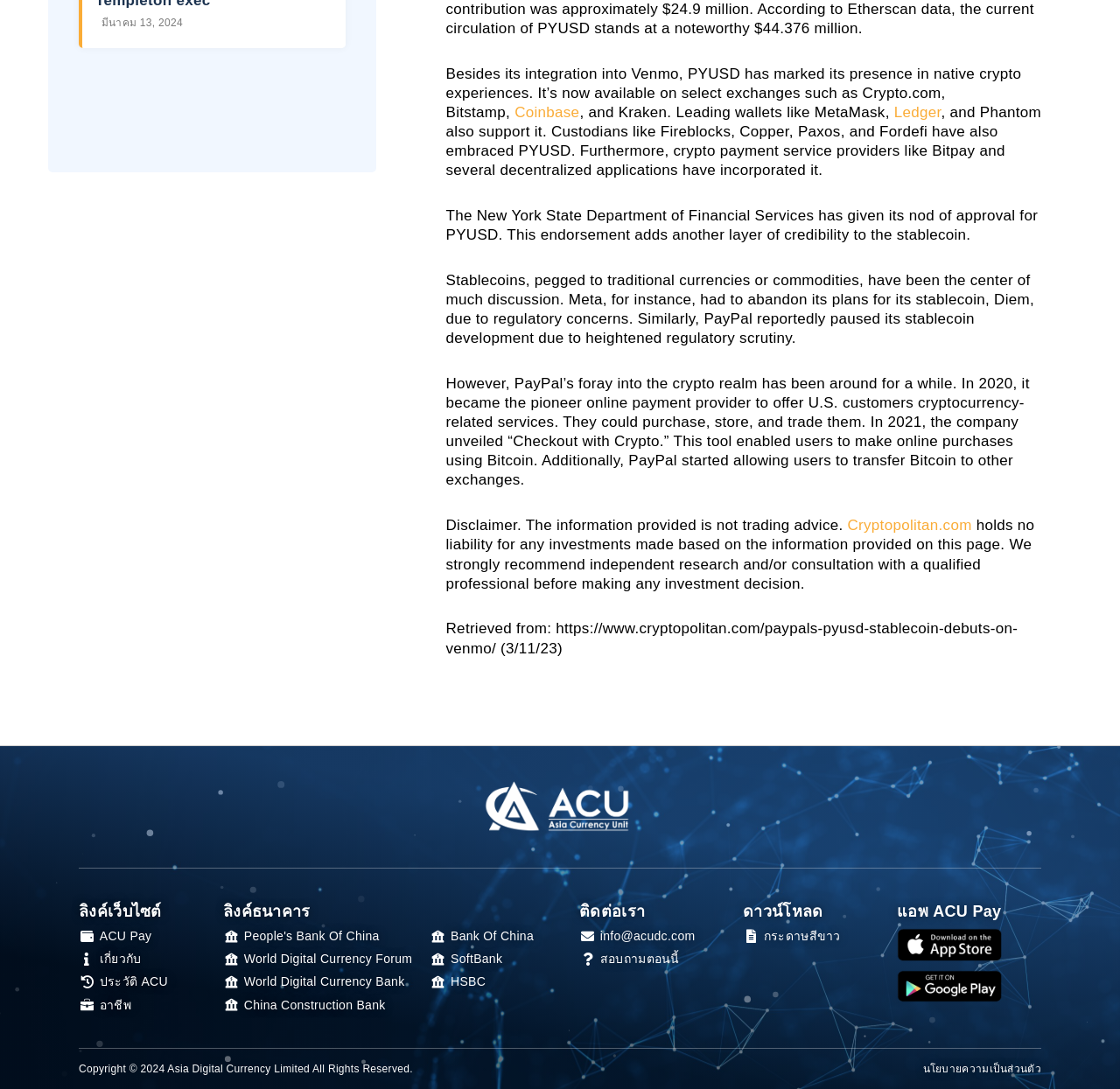Show the bounding box coordinates for the HTML element described as: "World Digital Currency Bank".

[0.199, 0.894, 0.368, 0.909]